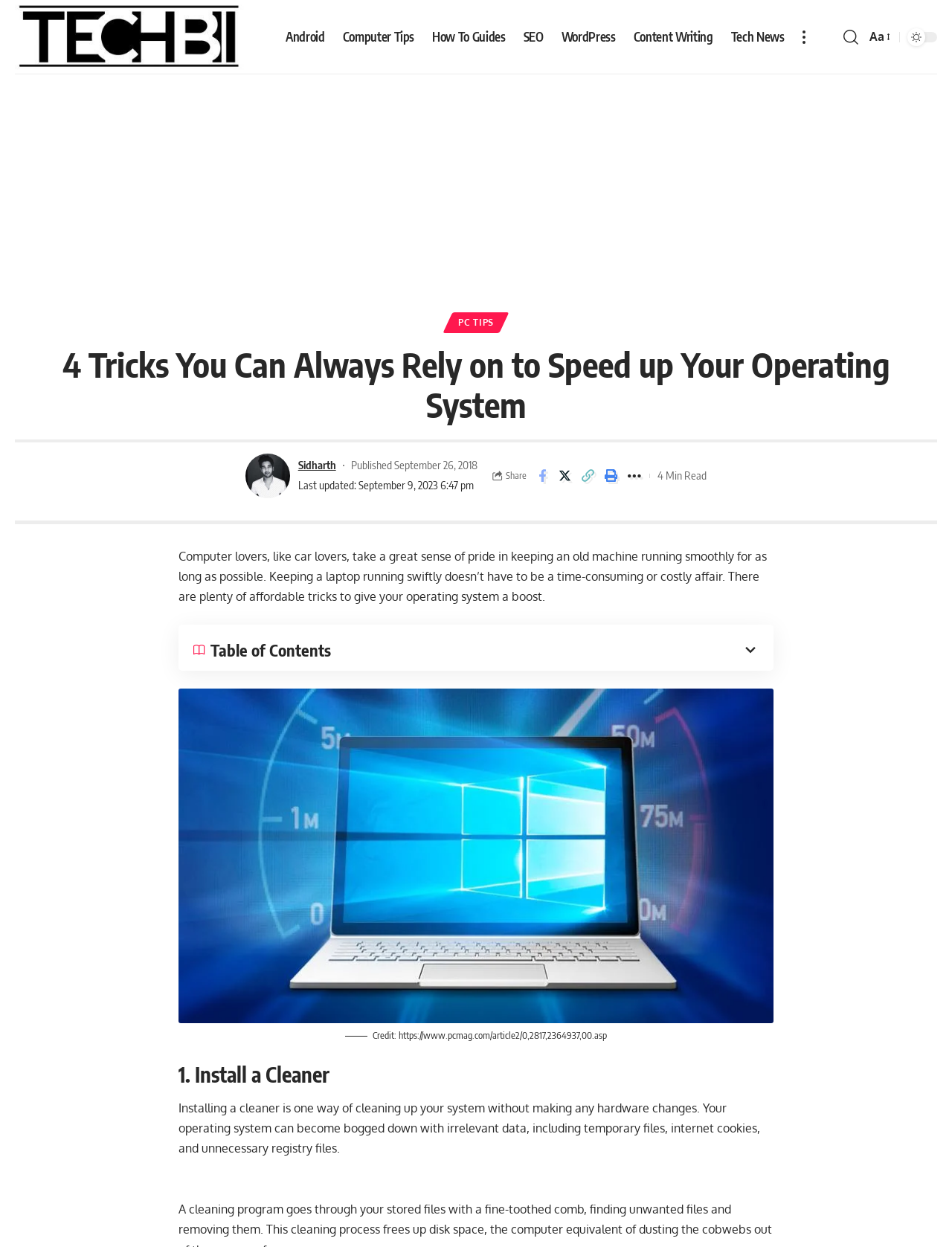What is the website's logo?
Using the information from the image, answer the question thoroughly.

The website's logo is located at the top left corner of the webpage, and it is an image with the text 'TechBii'.